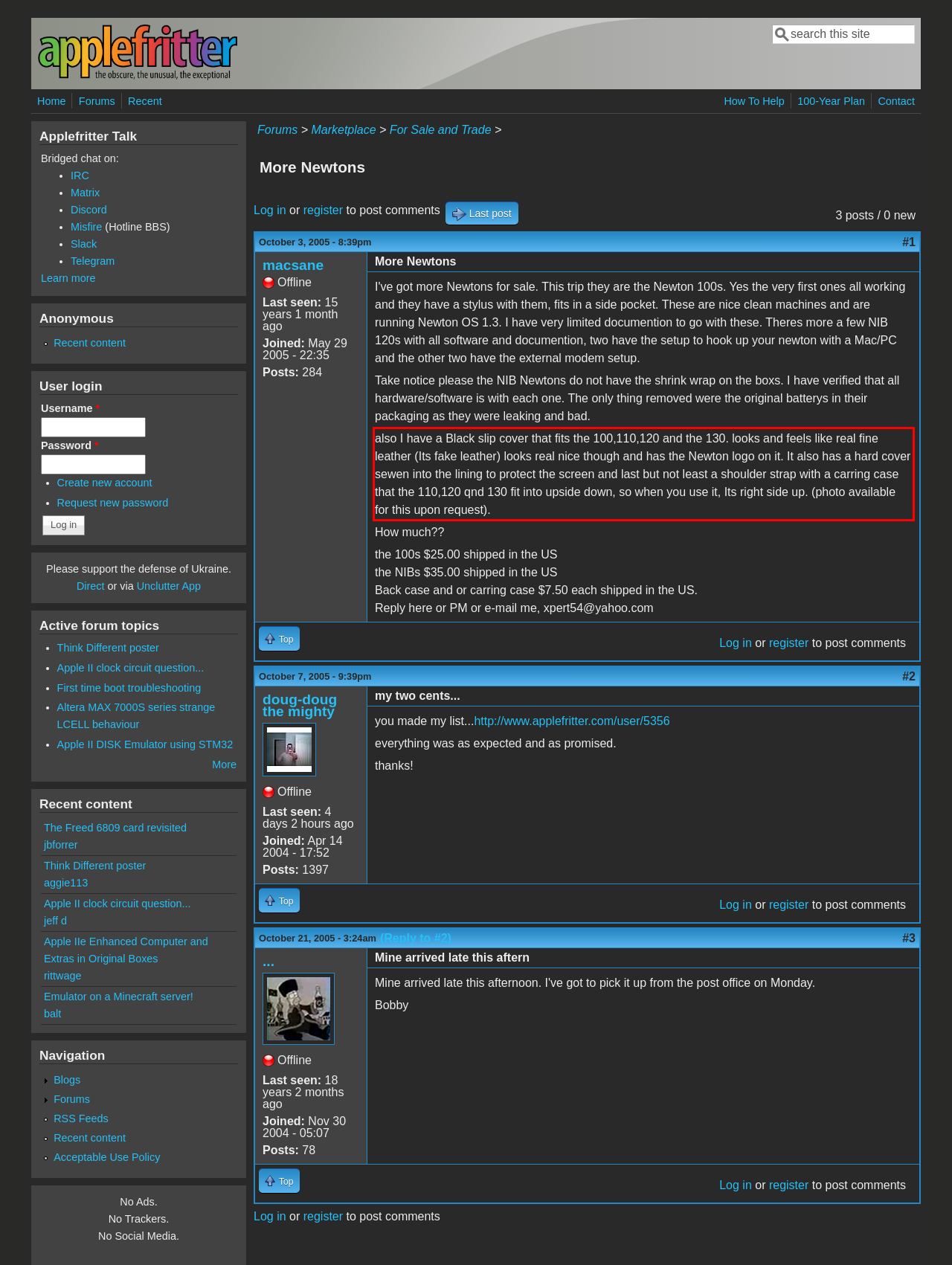Please extract the text content within the red bounding box on the webpage screenshot using OCR.

also I have a Black slip cover that fits the 100,110,120 and the 130. looks and feels like real fine leather (Its fake leather) looks real nice though and has the Newton logo on it. It also has a hard cover sewen into the lining to protect the screen and last but not least a shoulder strap with a carring case that the 110,120 qnd 130 fit into upside down, so when you use it, Its right side up. (photo available for this upon request).